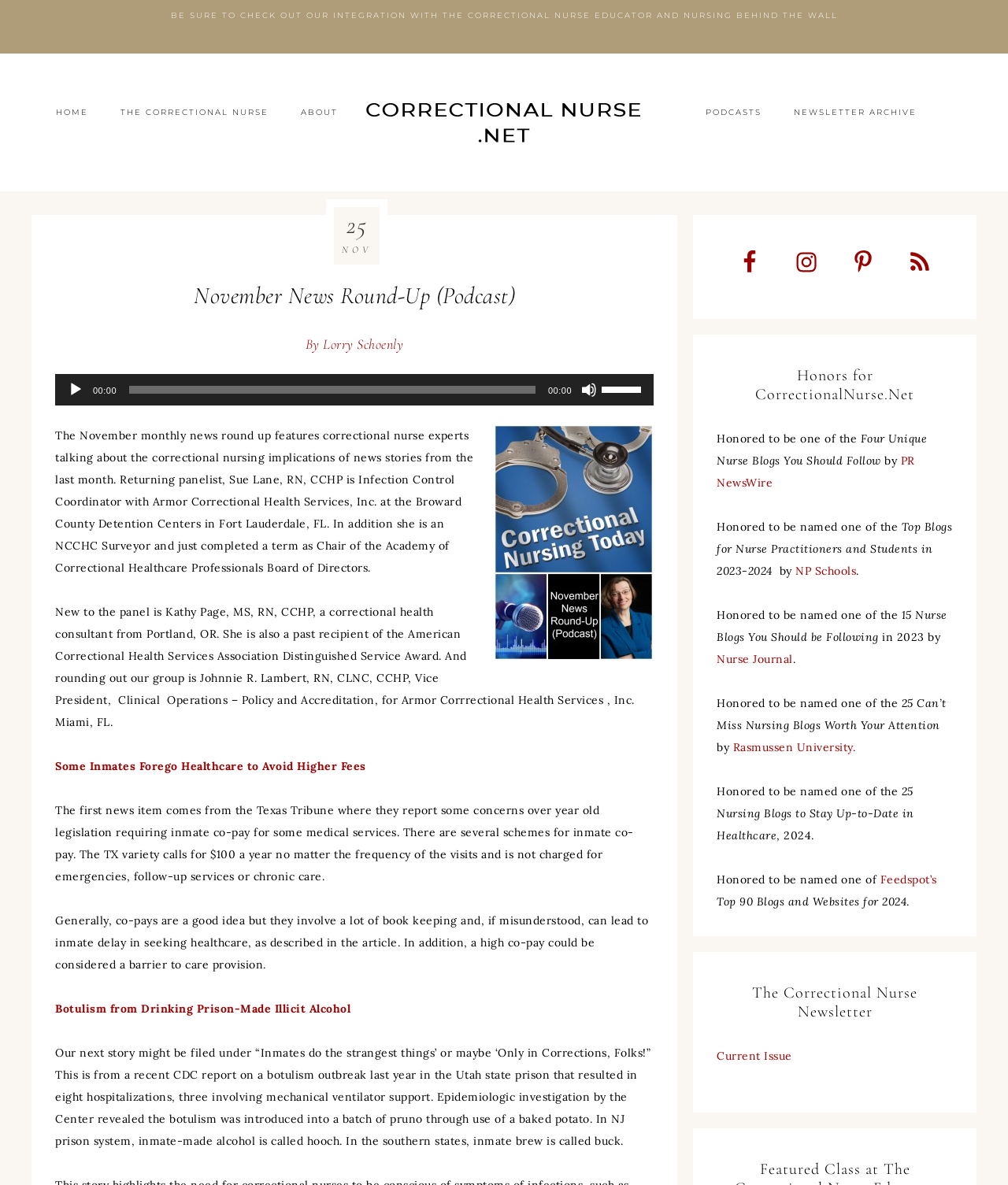Describe all visible elements and their arrangement on the webpage.

The webpage is about a podcast called "November News Round-Up" and features correctional nurse experts discussing news stories from the last month. At the top of the page, there is a navigation menu with links to "HOME", "THE CORRECTIONAL NURSE", "ABOUT", "PODCASTS", and "NEWSLETTER ARCHIVE". 

Below the navigation menu, there is a heading that displays the title of the podcast, "November News Round-Up (Podcast)". Next to the title, there is an image and a brief description of the podcast. The description mentions that the podcast features a panel of correctional nurse experts discussing news stories from the last month.

Underneath the podcast description, there is an audio player that allows users to play, pause, and adjust the volume of the podcast. The audio player also displays the current time and allows users to seek to a specific time in the podcast.

The main content of the page is divided into sections, each discussing a different news story. The first section discusses a news item from the Texas Tribune about inmate co-pay for medical services, and the second section discusses a botulism outbreak in a Utah state prison caused by inmate-made alcohol.

At the bottom of the page, there are links to the podcast's social media profiles, including Facebook, Instagram, Pinterest, and RSS. There is also a section highlighting honors and recognition received by CorrectionalNurse.Net, including being named one of the top nurse blogs to follow by various organizations.

Overall, the webpage is well-organized and easy to navigate, with clear headings and concise descriptions of the podcast and news stories.